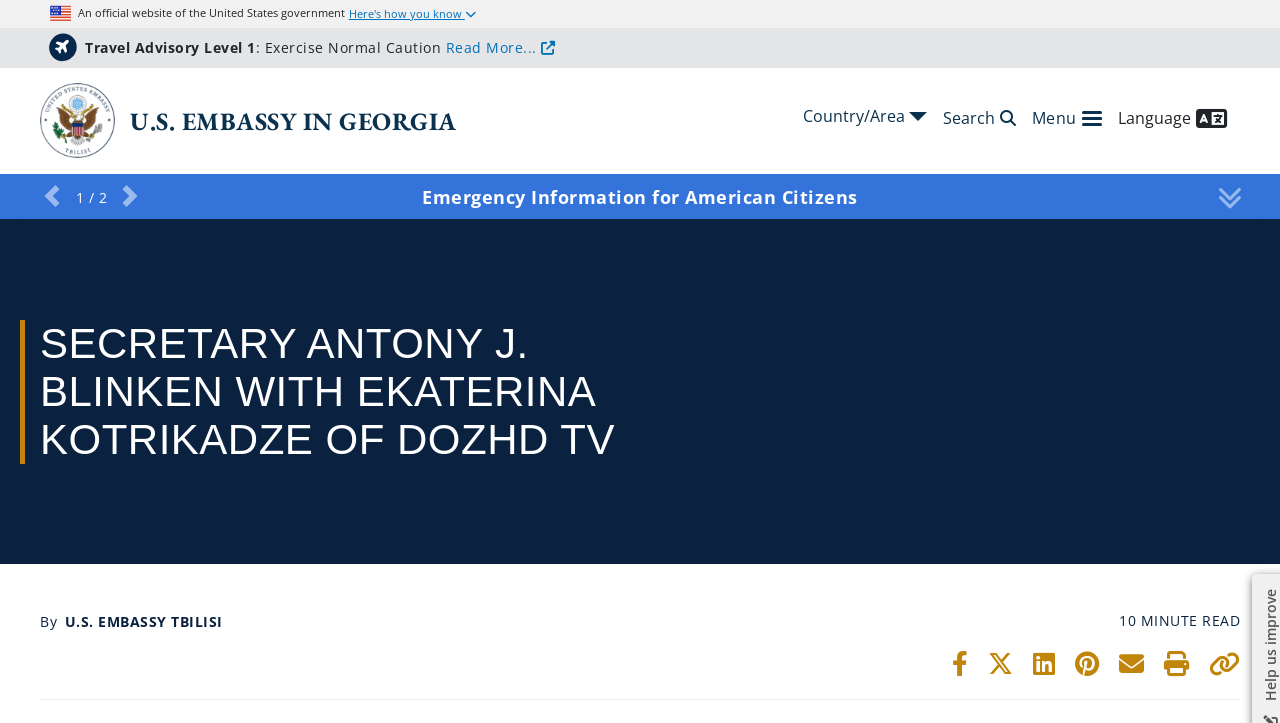How many social media sharing options are available?
Using the image as a reference, answer with just one word or a short phrase.

5